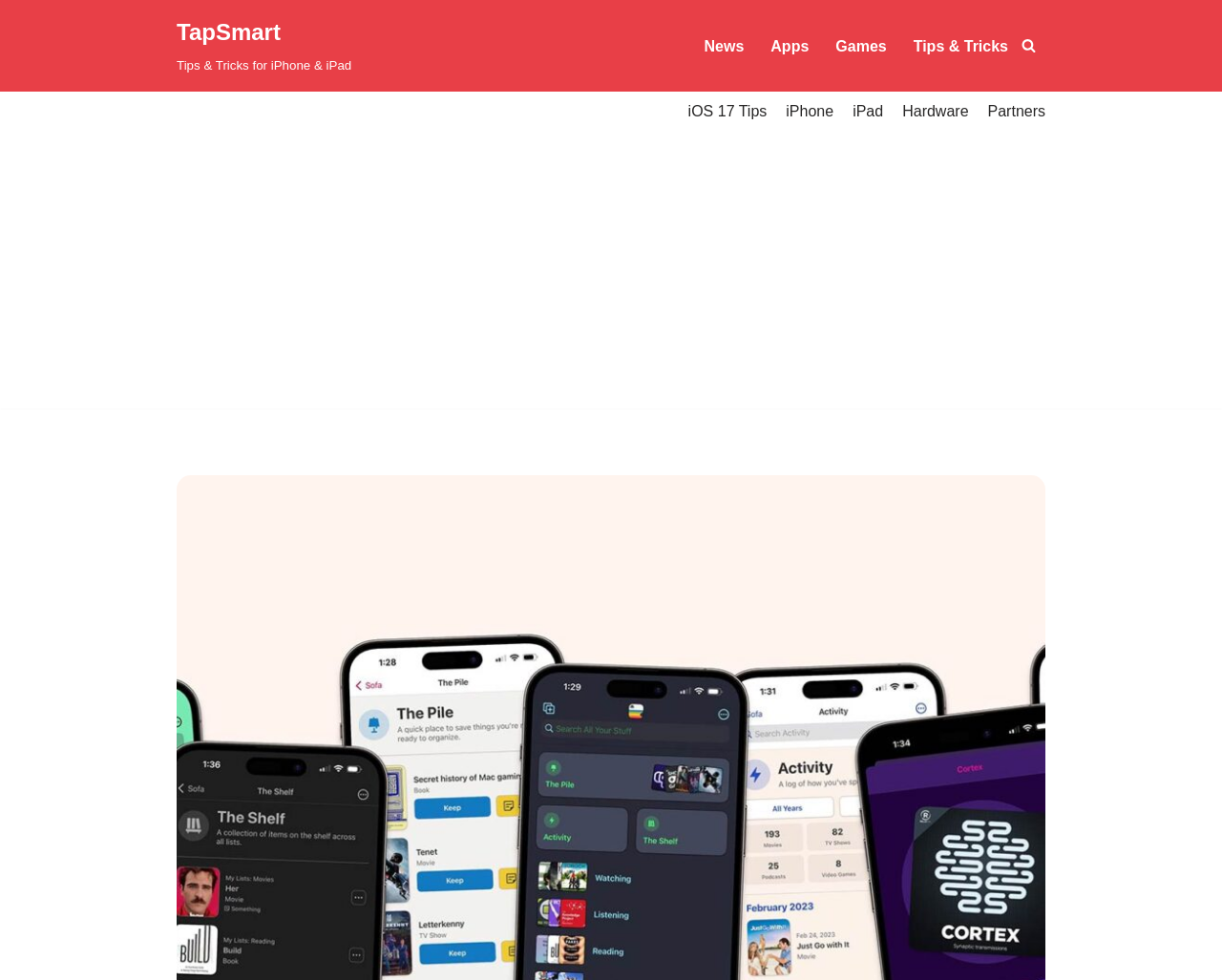Indicate the bounding box coordinates of the element that must be clicked to execute the instruction: "skip to content". The coordinates should be given as four float numbers between 0 and 1, i.e., [left, top, right, bottom].

[0.0, 0.031, 0.023, 0.051]